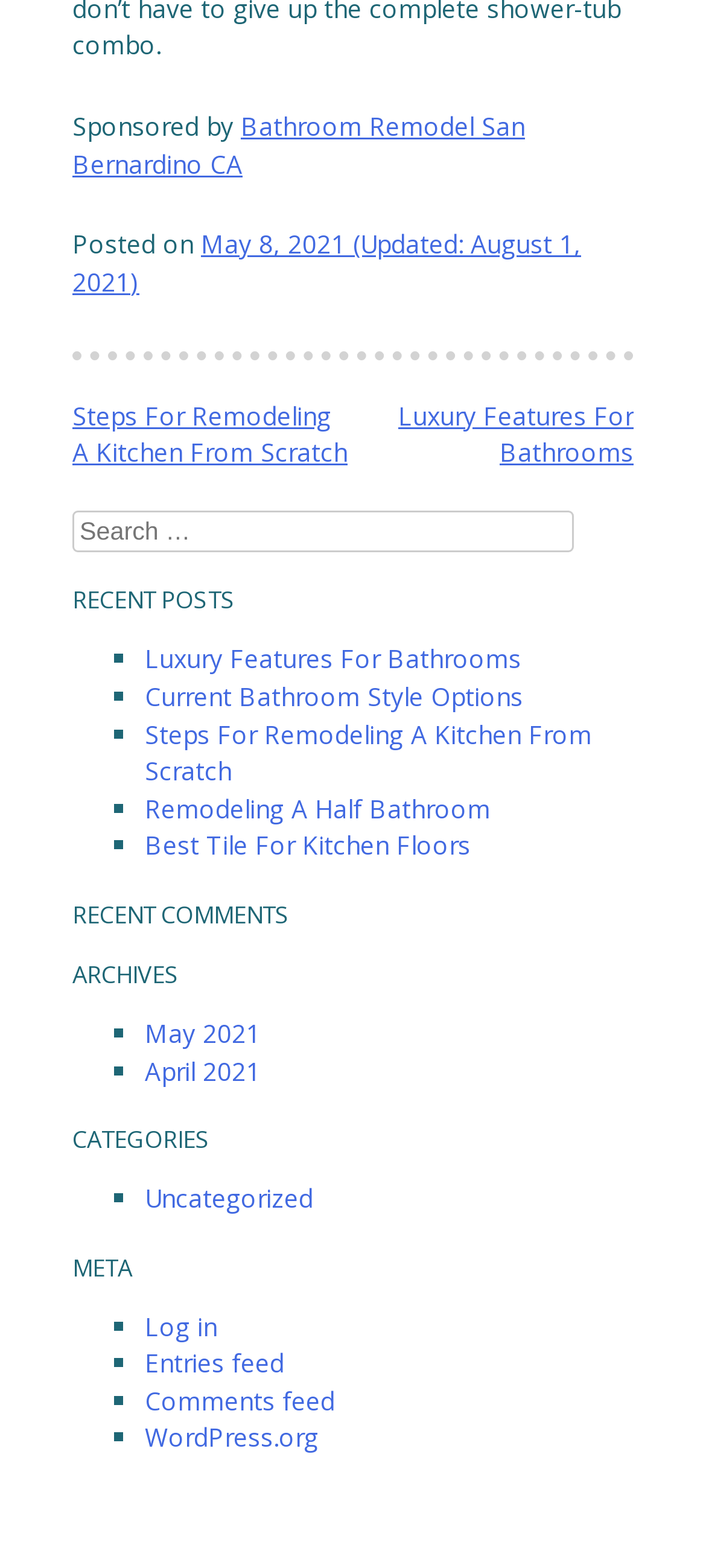How many recent posts are listed?
Please describe in detail the information shown in the image to answer the question.

I counted the number of links under the 'RECENT POSTS' heading, and there are 5 links: 'Luxury Features For Bathrooms', 'Current Bathroom Style Options', 'Steps For Remodeling A Kitchen From Scratch', 'Remodeling A Half Bathroom', and 'Best Tile For Kitchen Floors'.